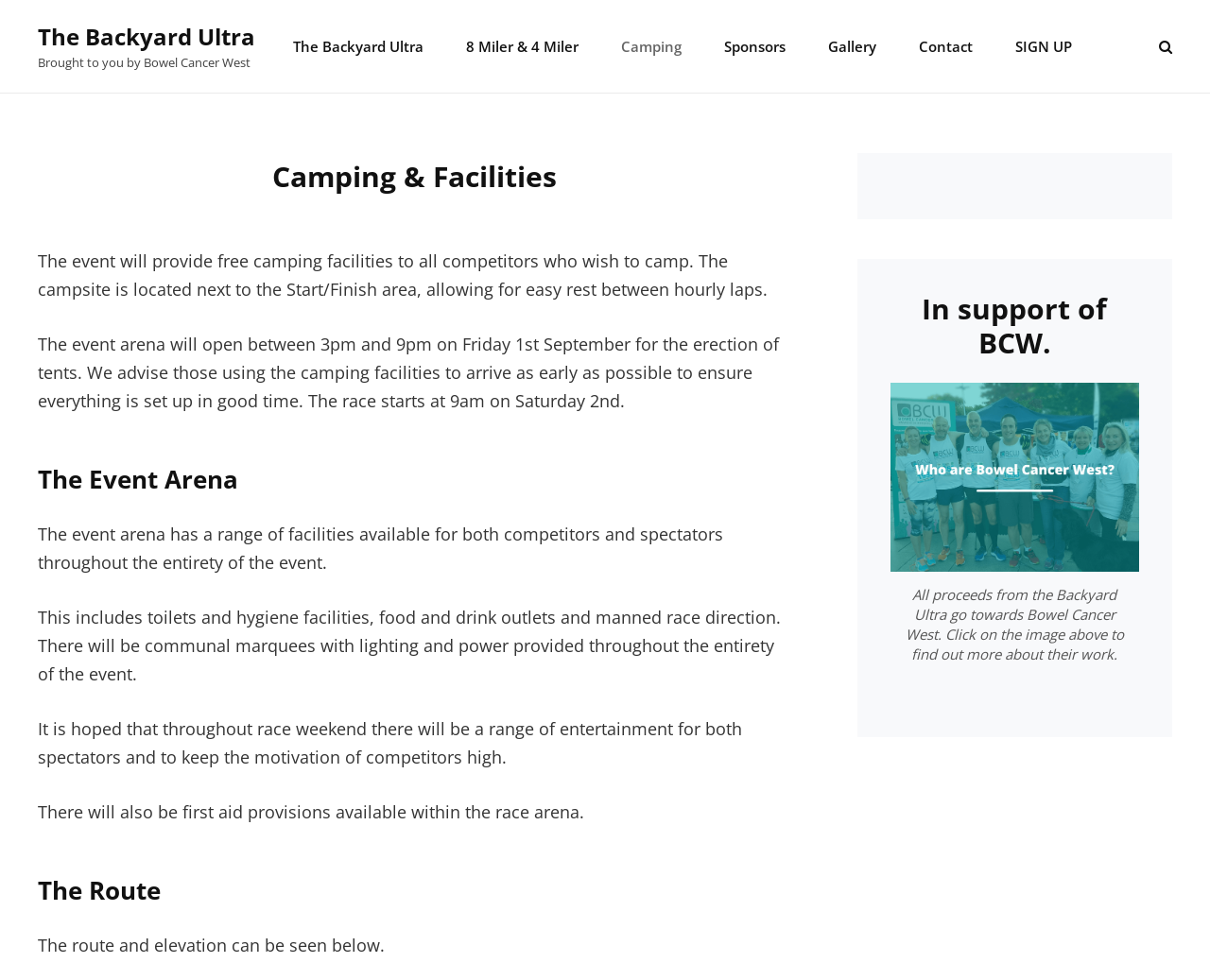Determine the coordinates of the bounding box for the clickable area needed to execute this instruction: "Click the 'The Backyard Ultra' link".

[0.227, 0.023, 0.366, 0.072]